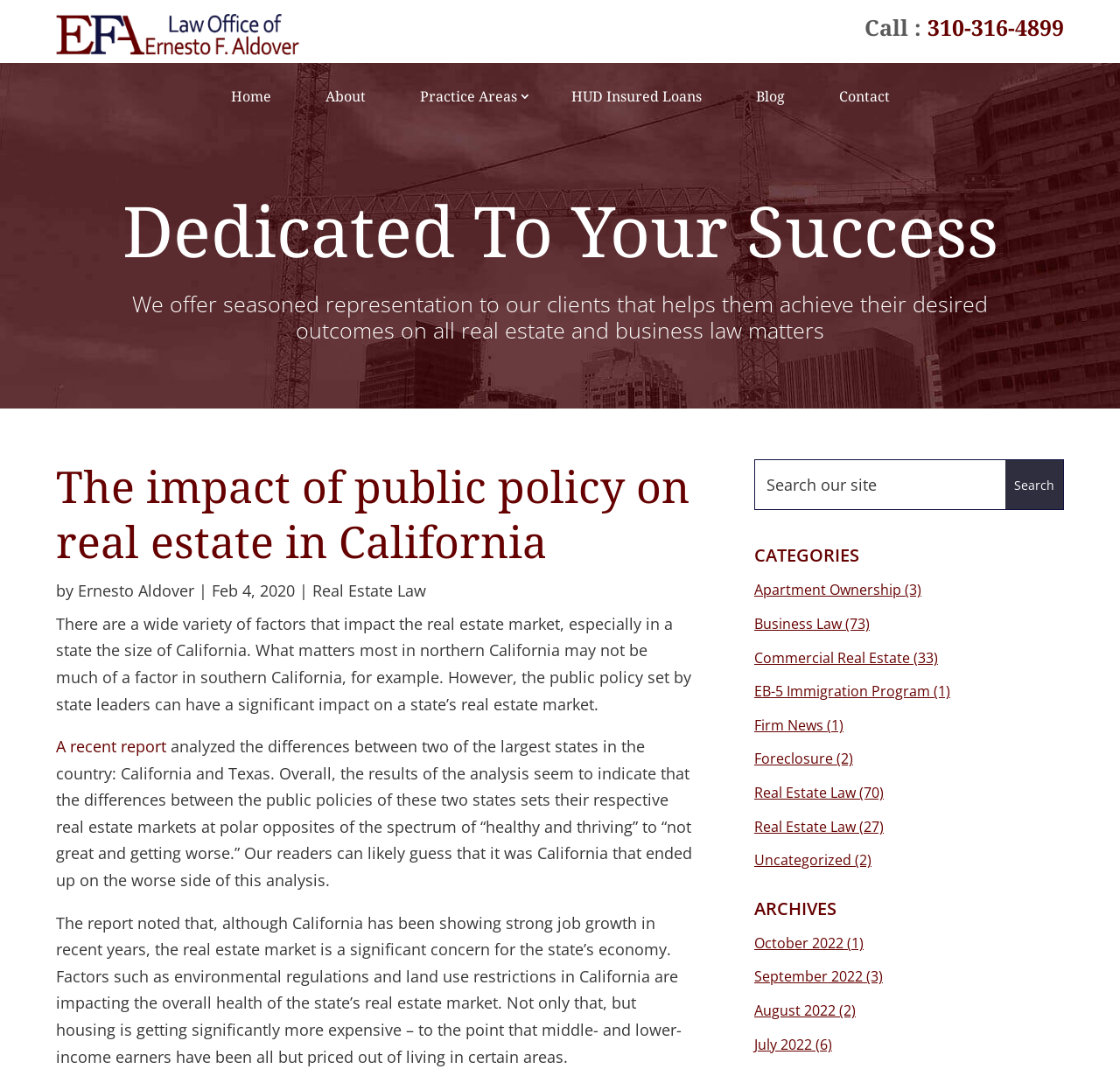Could you provide the bounding box coordinates for the portion of the screen to click to complete this instruction: "View the 'Real Estate Law' category"?

[0.279, 0.543, 0.38, 0.562]